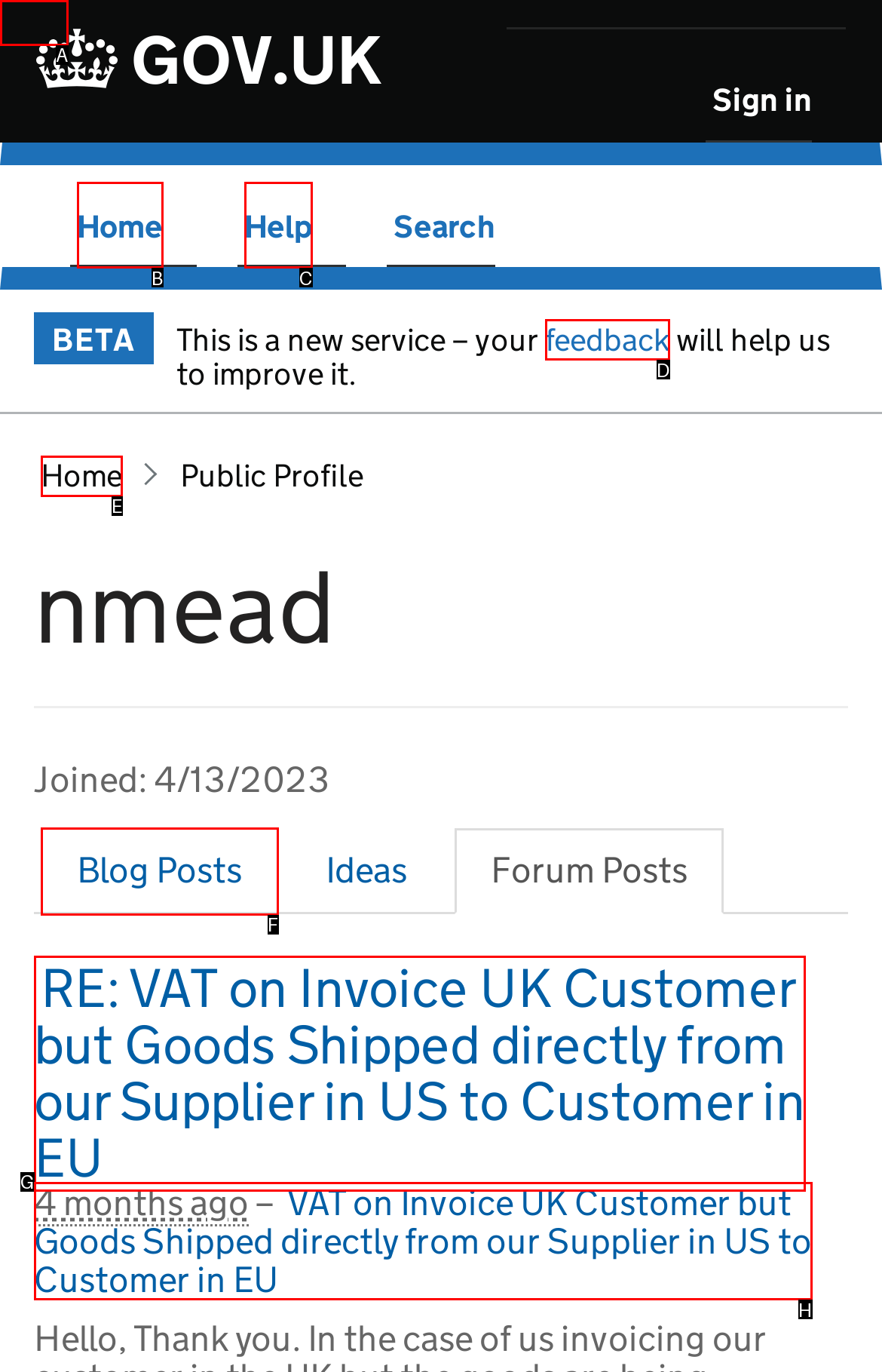With the provided description: England, select the most suitable HTML element. Respond with the letter of the selected option.

None